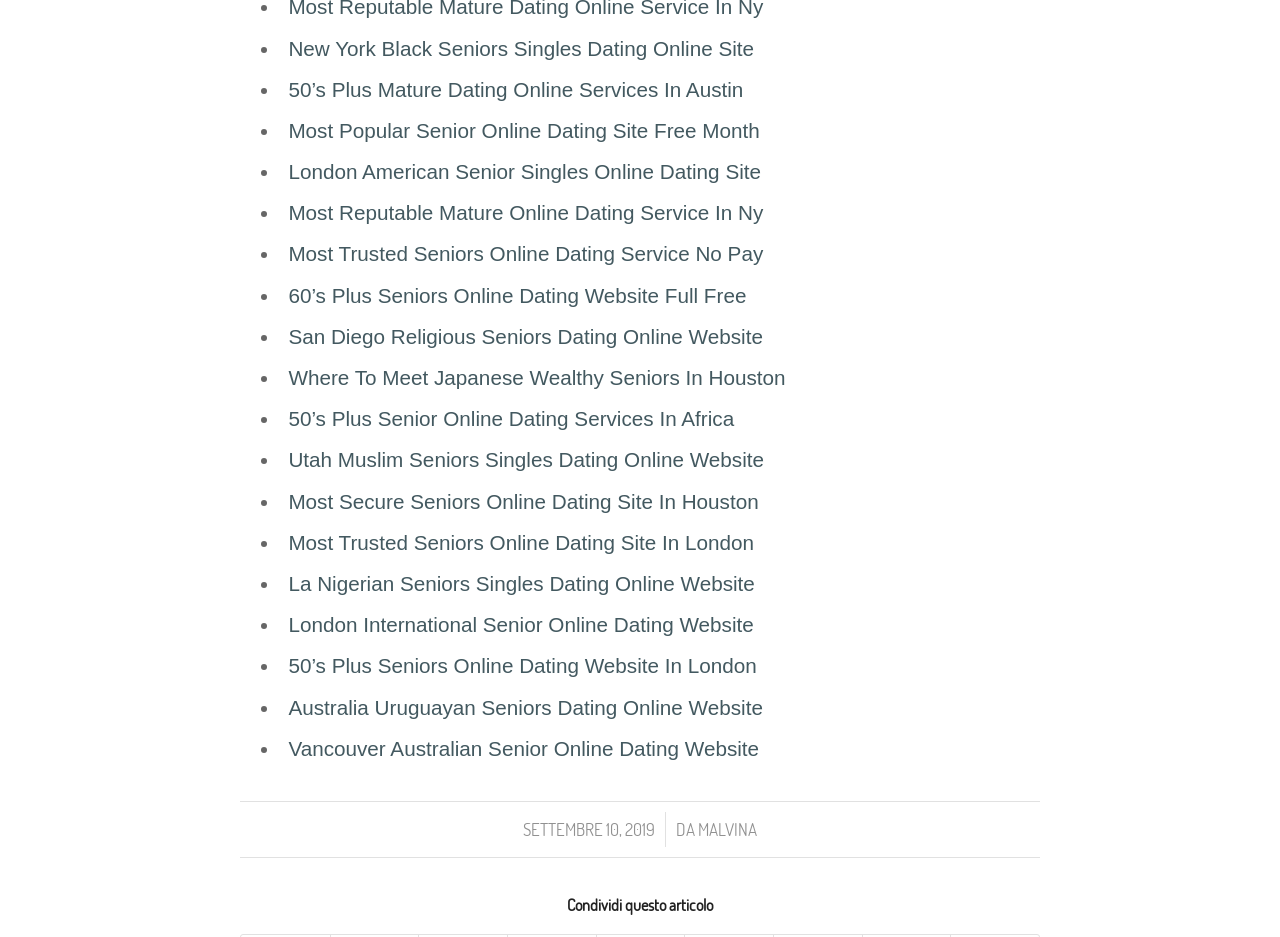Answer the question using only one word or a concise phrase: What is the date mentioned on this webpage?

SETTEMBRE 10, 2019